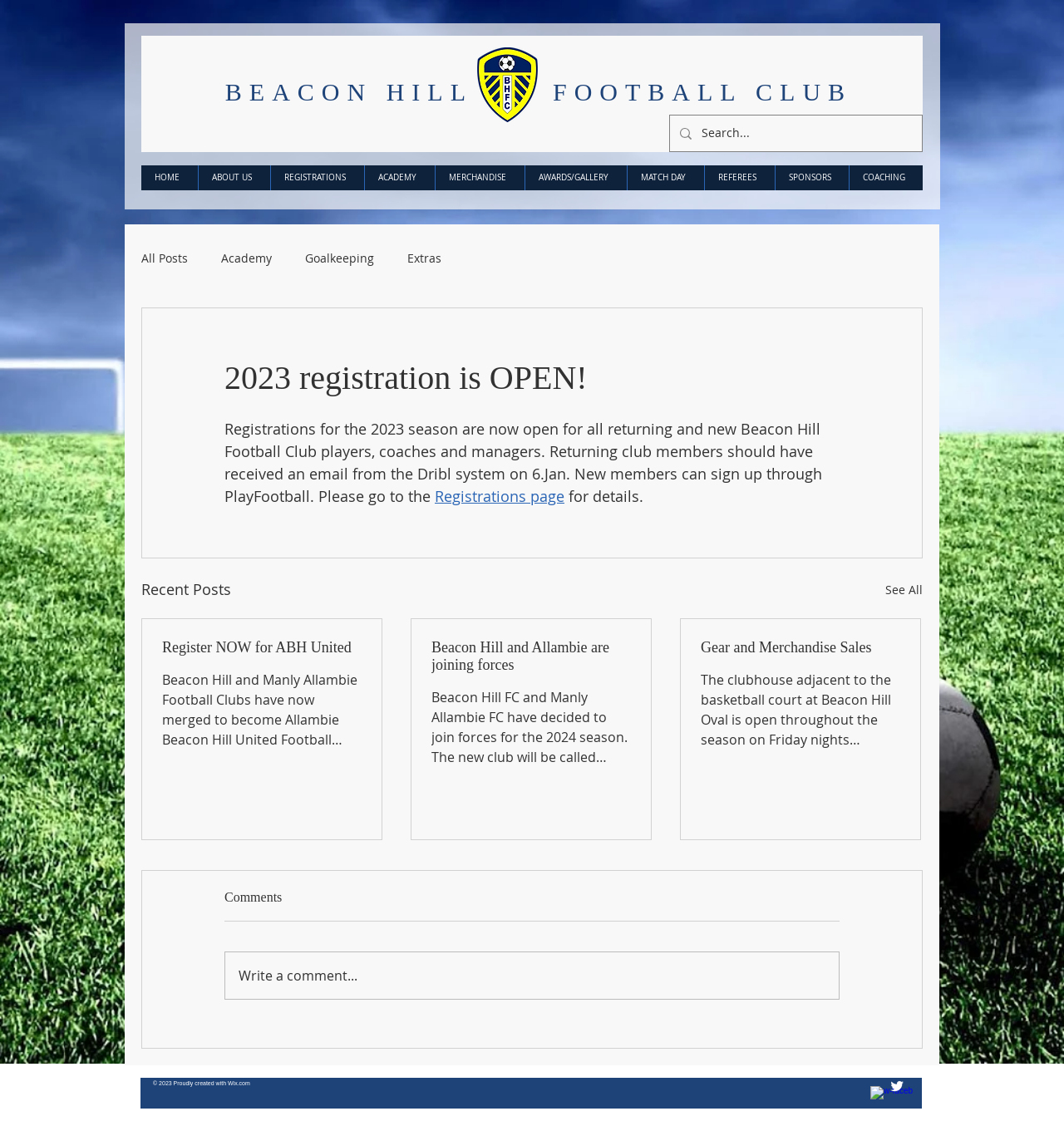What is the name of the football club?
Using the picture, provide a one-word or short phrase answer.

Beacon Hill Football Club